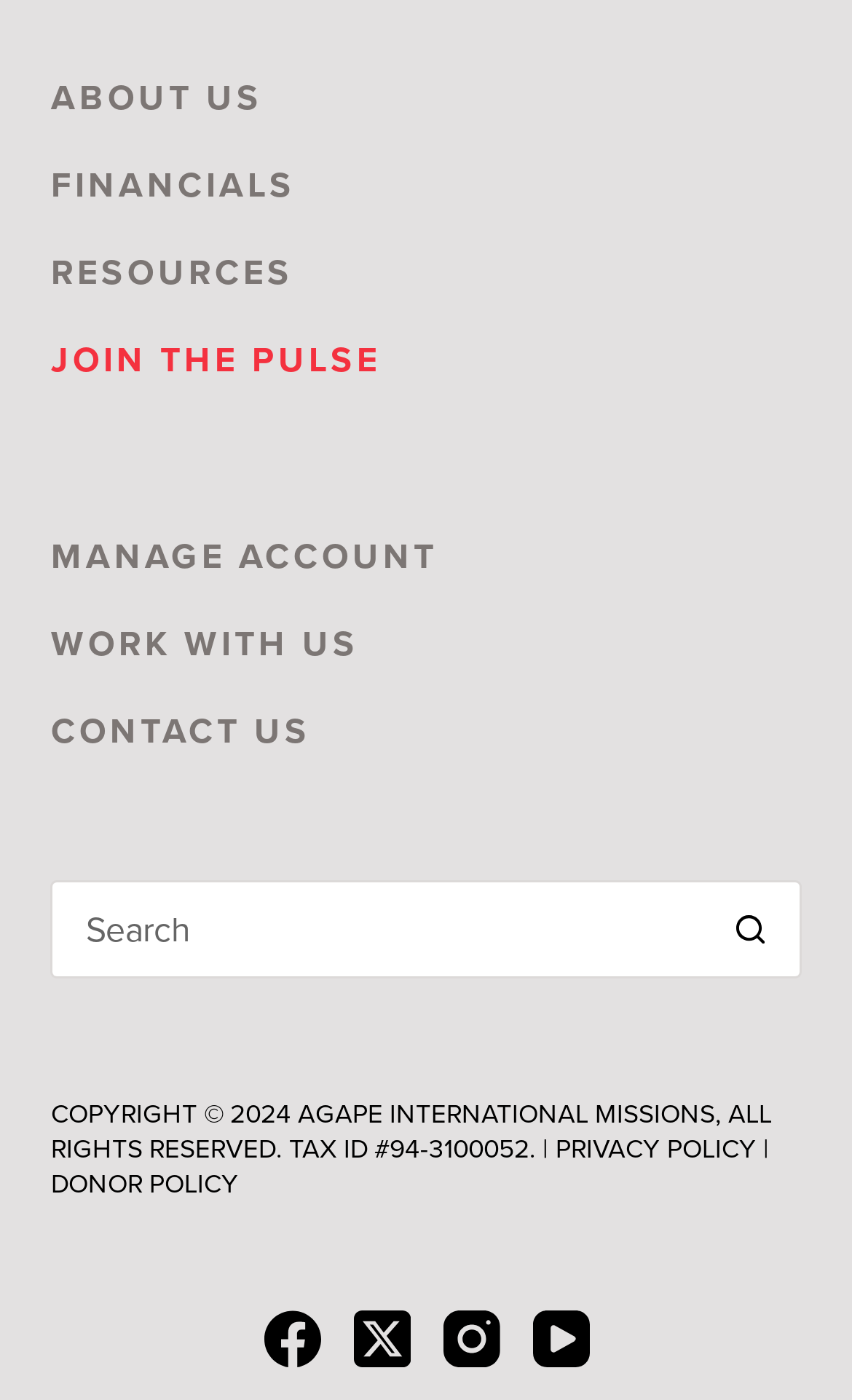Kindly determine the bounding box coordinates for the area that needs to be clicked to execute this instruction: "Learn how it works".

None